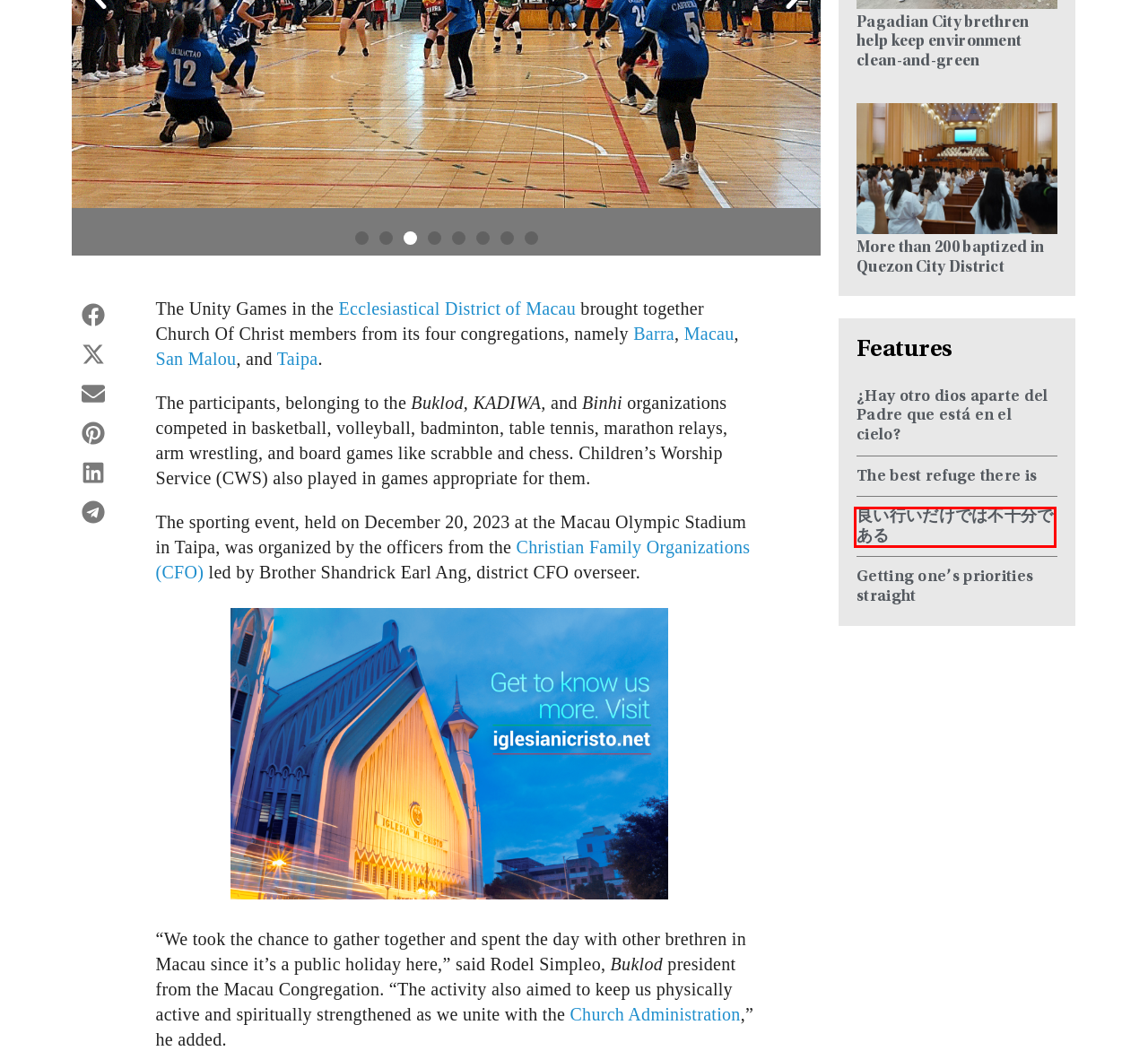You are provided with a screenshot of a webpage that includes a red rectangle bounding box. Please choose the most appropriate webpage description that matches the new webpage after clicking the element within the red bounding box. Here are the candidates:
A. ¿Hay otro dios aparte del Padre que está en el cielo? - Pasugo: God's Message
B. On the Church Administration – Iglesia Ni Cristo (Church Of Christ)
C. INC Directory
D. More than 200 baptized in Quezon City District - Pasugo: God's Message
E. The best refuge there is
F. Edification – Iglesia Ni Cristo (Church Of Christ)
G. 良い行いだけでは不十分である - Pasugo: God's Message
H. Getting one’s priorities straight

G